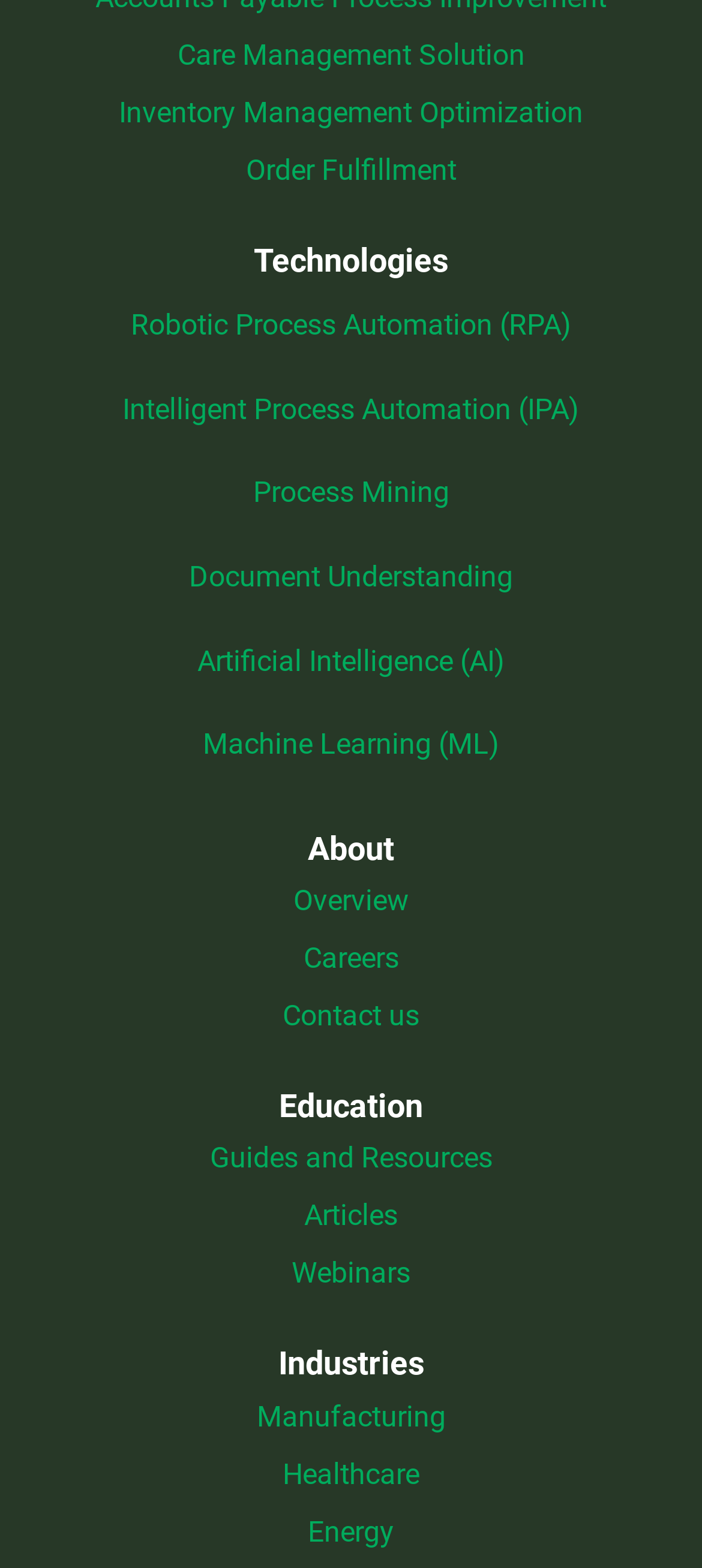What is the last link under the 'About' heading?
Answer the question in a detailed and comprehensive manner.

I found the 'About' heading with ID 246, and the last link under it is 'Contact us' with ID 326.